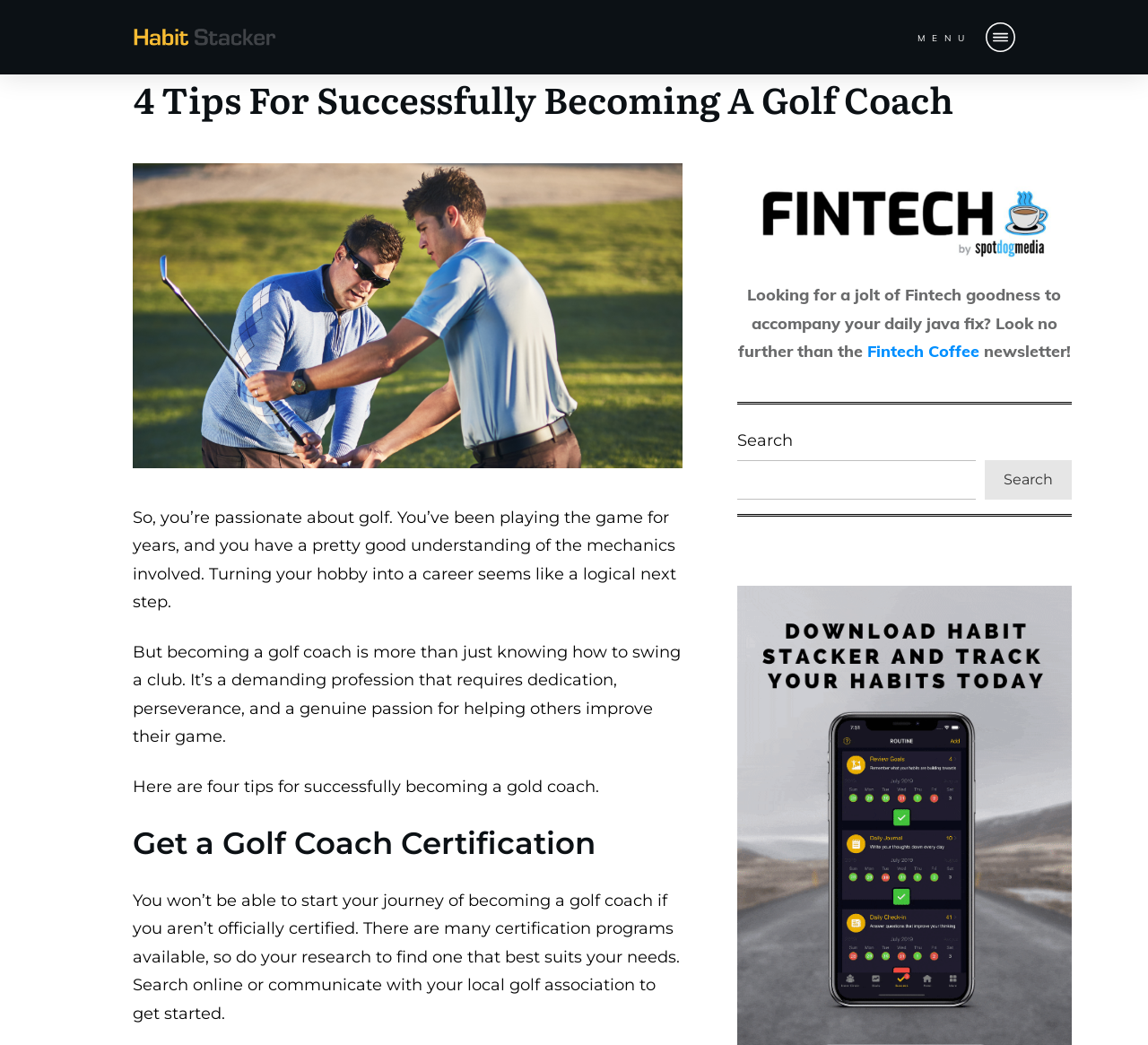Identify the bounding box for the UI element described as: "Fintech Coffee". Ensure the coordinates are four float numbers between 0 and 1, formatted as [left, top, right, bottom].

[0.755, 0.326, 0.853, 0.346]